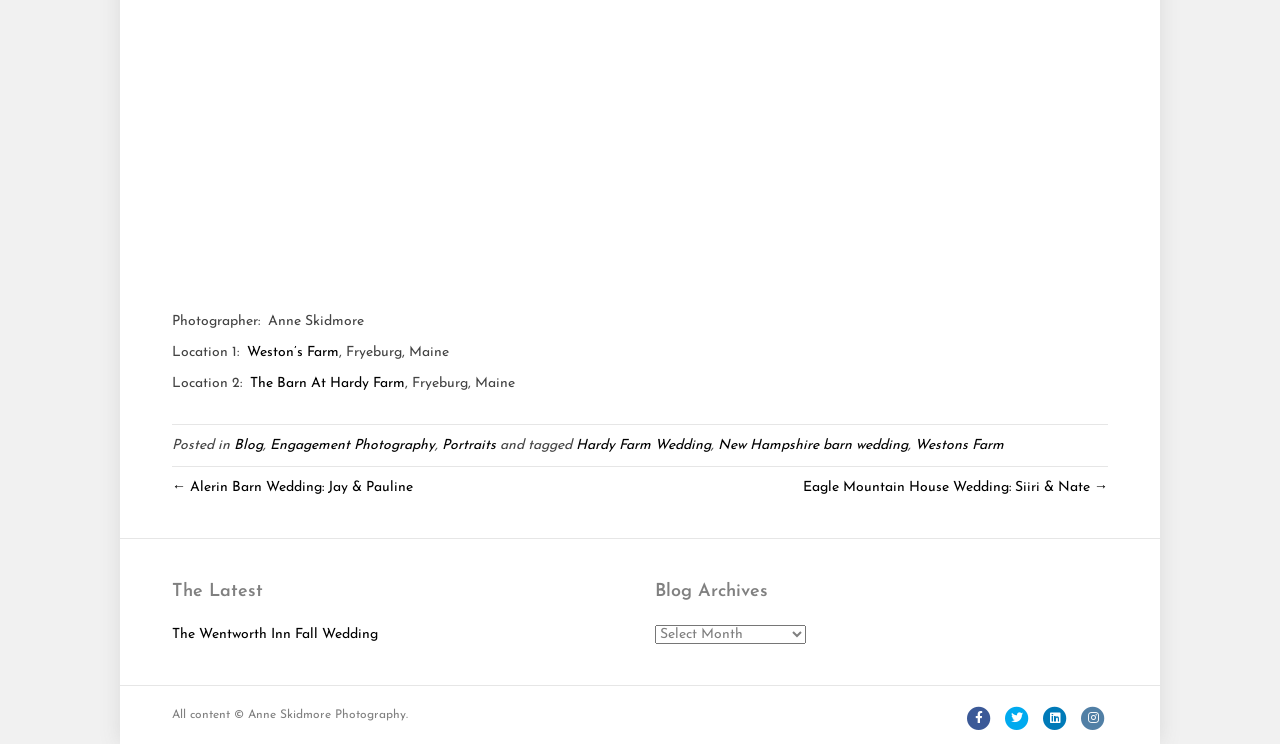Locate the bounding box coordinates of the clickable area needed to fulfill the instruction: "Select blog archives".

[0.512, 0.84, 0.63, 0.866]